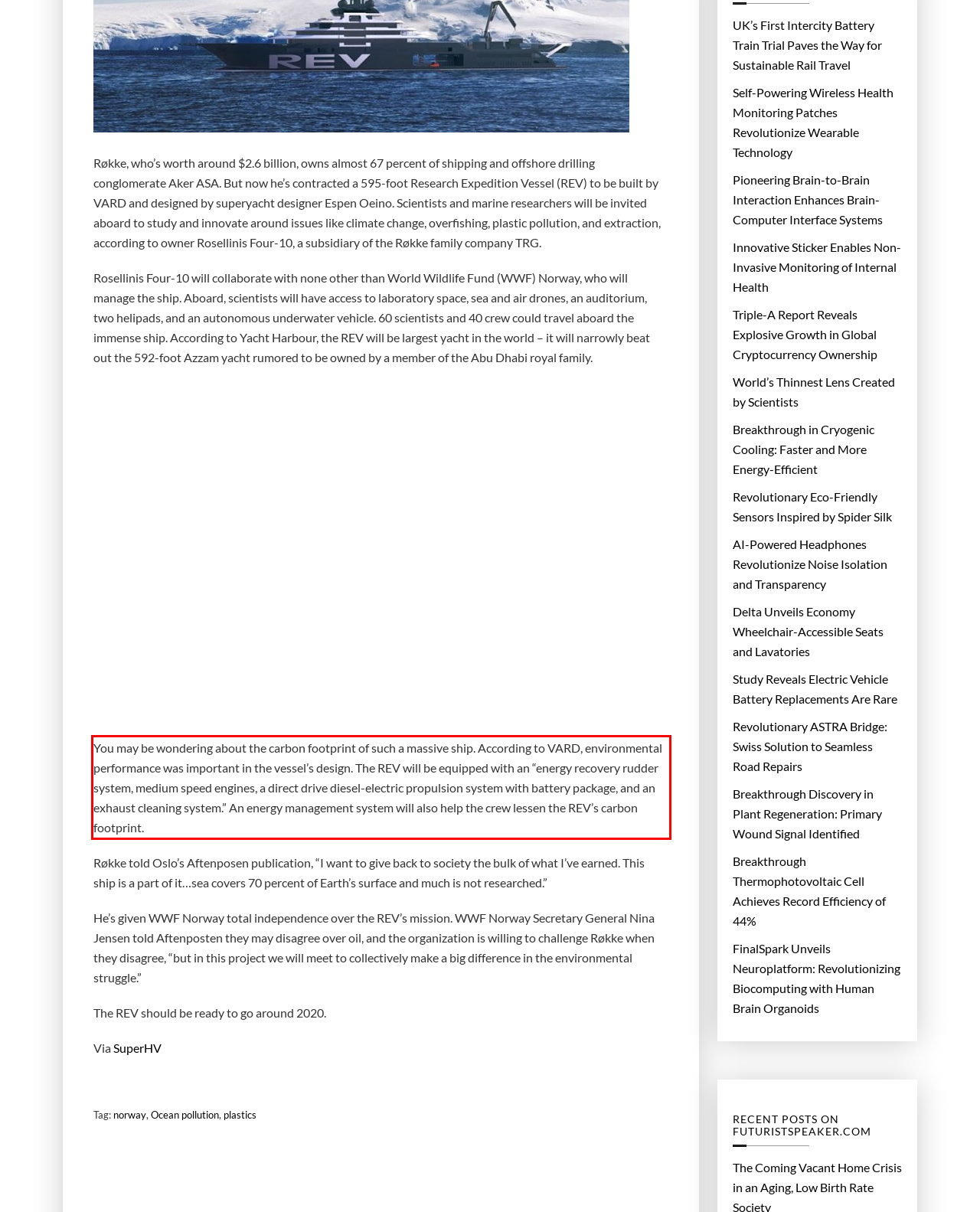Examine the screenshot of the webpage, locate the red bounding box, and perform OCR to extract the text contained within it.

You may be wondering about the carbon footprint of such a massive ship. According to VARD, environmental performance was important in the vessel’s design. The REV will be equipped with an “energy recovery rudder system, medium speed engines, a direct drive diesel-electric propulsion system with battery package, and an exhaust cleaning system.” An energy management system will also help the crew lessen the REV’s carbon footprint.